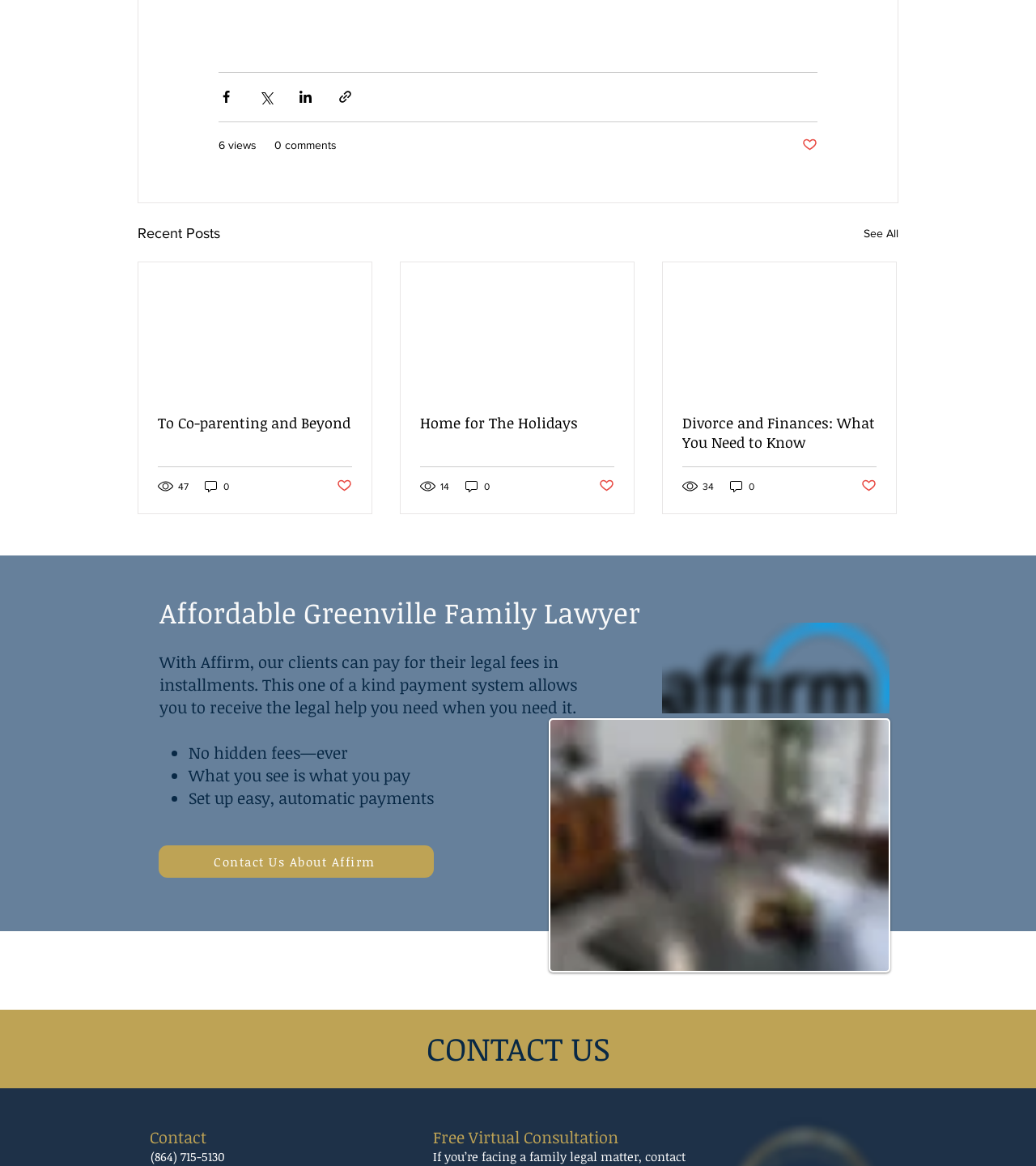How can clients pay for their legal fees?
Please provide a single word or phrase in response based on the screenshot.

In installments